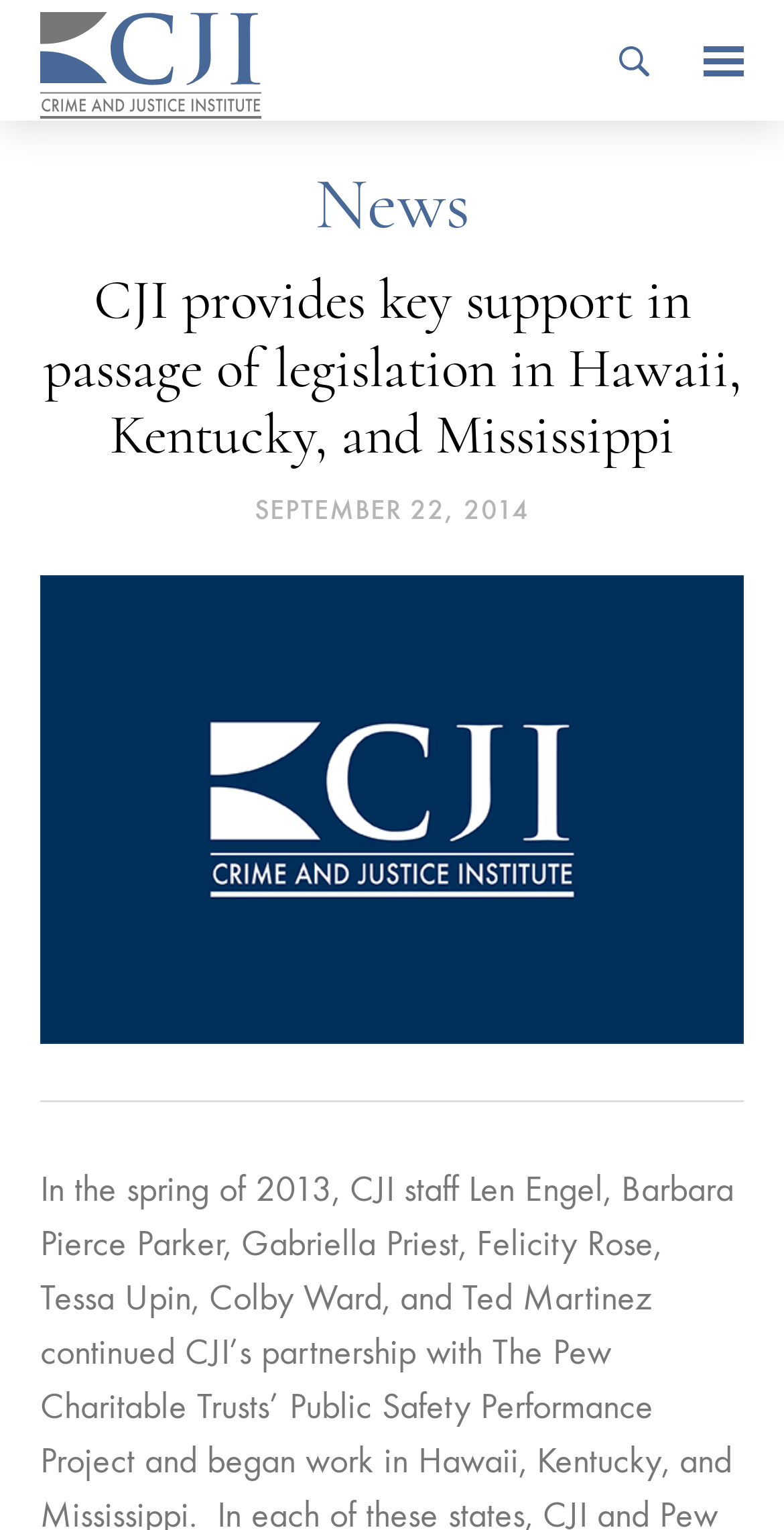Please find the bounding box coordinates (top-left x, top-left y, bottom-right x, bottom-right y) in the screenshot for the UI element described as follows: name="s" placeholder="Search..."

[0.0, 0.079, 1.0, 0.158]